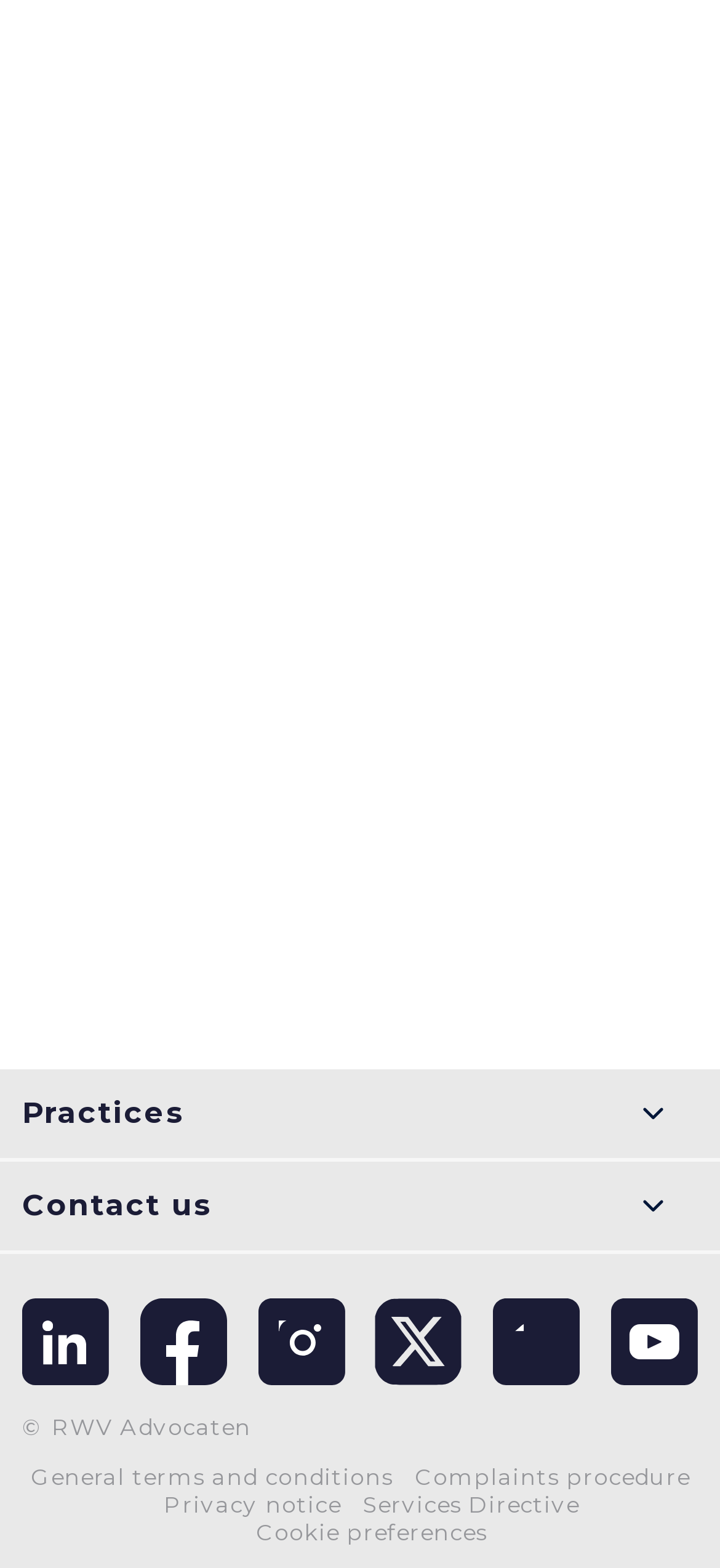Using the element description General terms and conditions, predict the bounding box coordinates for the UI element. Provide the coordinates in (top-left x, top-left y, bottom-right x, bottom-right y) format with values ranging from 0 to 1.

[0.042, 0.932, 0.545, 0.95]